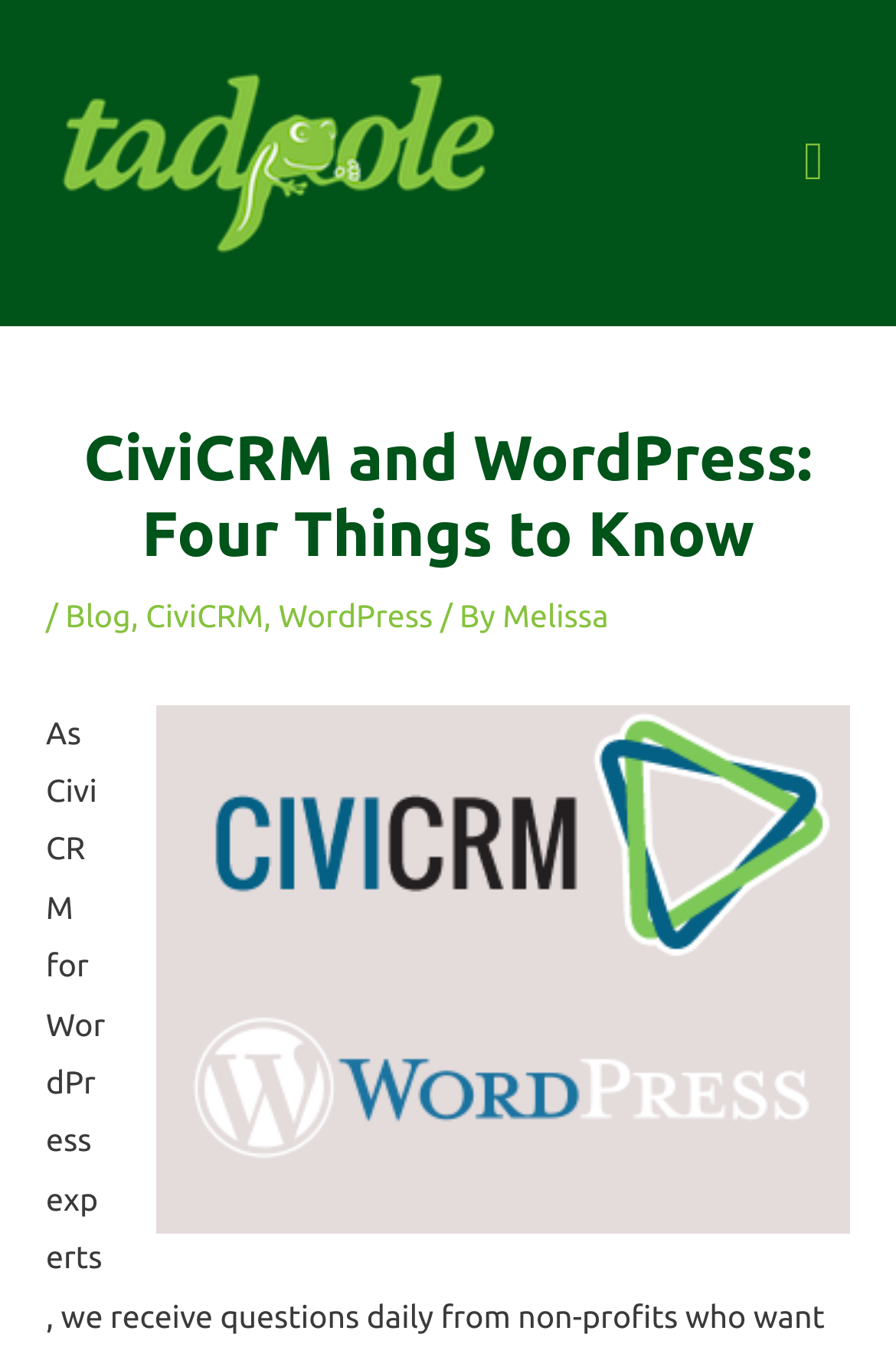Please find the bounding box for the following UI element description. Provide the coordinates in (top-left x, top-left y, bottom-right x, bottom-right y) format, with values between 0 and 1: WordPress

[0.311, 0.444, 0.483, 0.471]